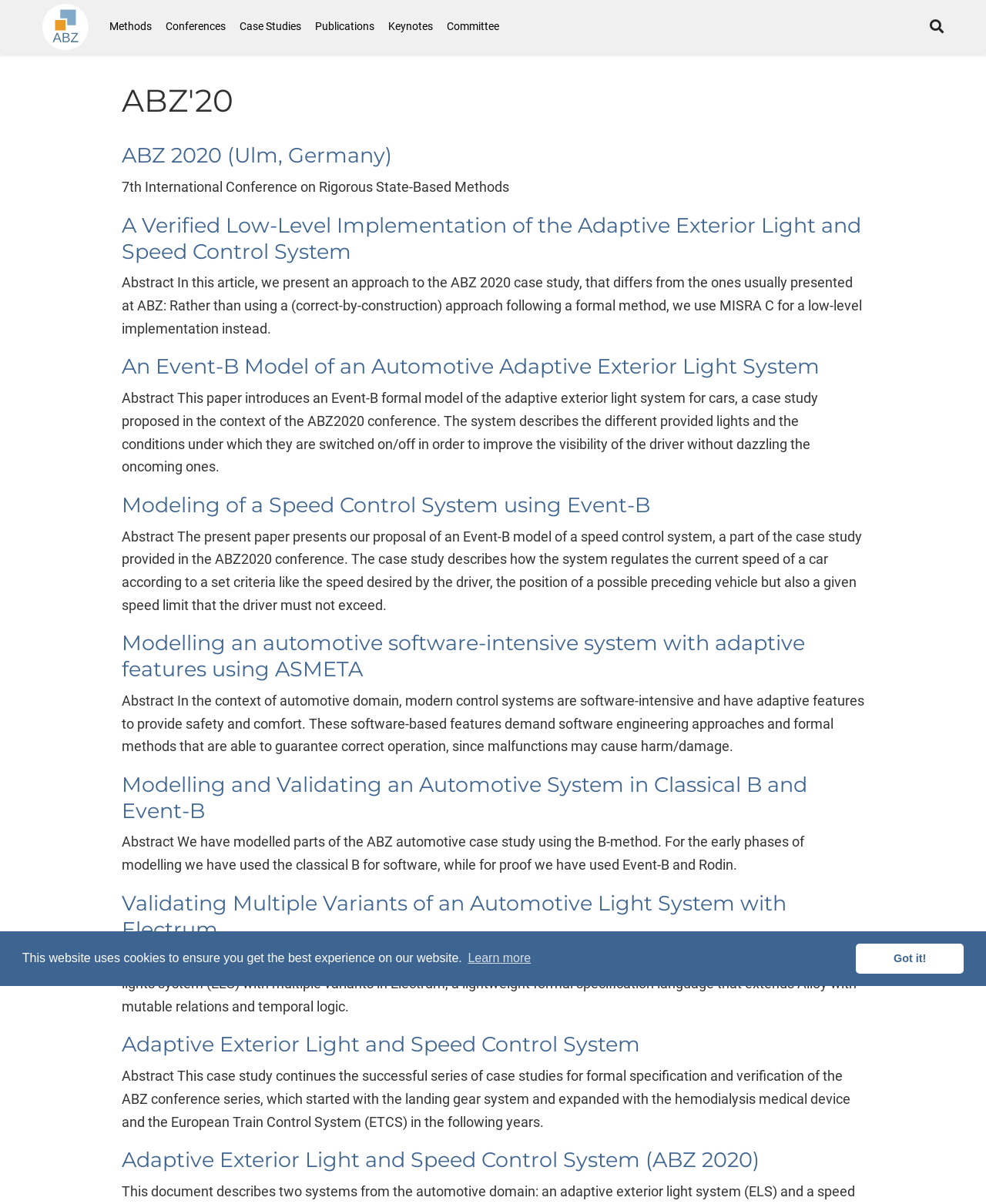Can you specify the bounding box coordinates of the area that needs to be clicked to fulfill the following instruction: "Click the 'Learn more about cookies' button"?

[0.472, 0.786, 0.541, 0.806]